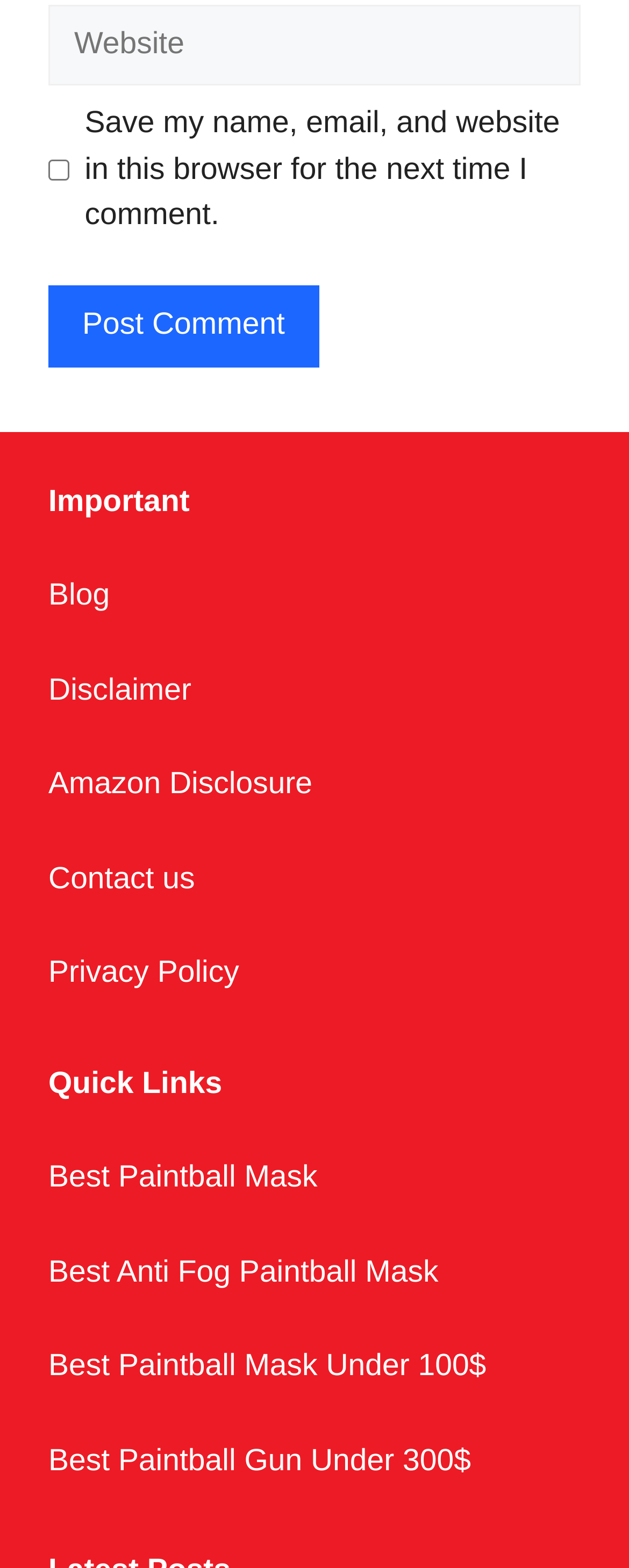Determine the bounding box coordinates of the region that needs to be clicked to achieve the task: "Go to blog".

[0.077, 0.369, 0.174, 0.391]